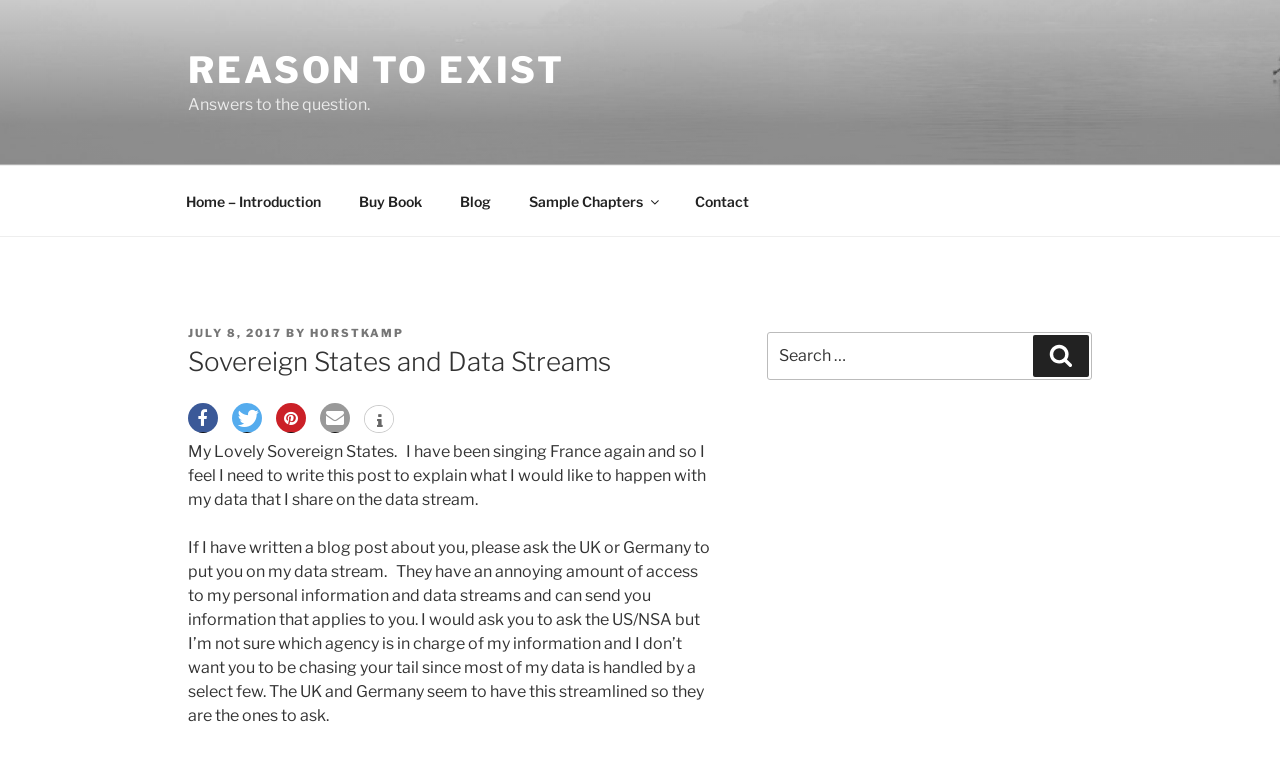Please determine the bounding box coordinates of the element's region to click for the following instruction: "Click the 'Contact' link".

[0.529, 0.233, 0.598, 0.298]